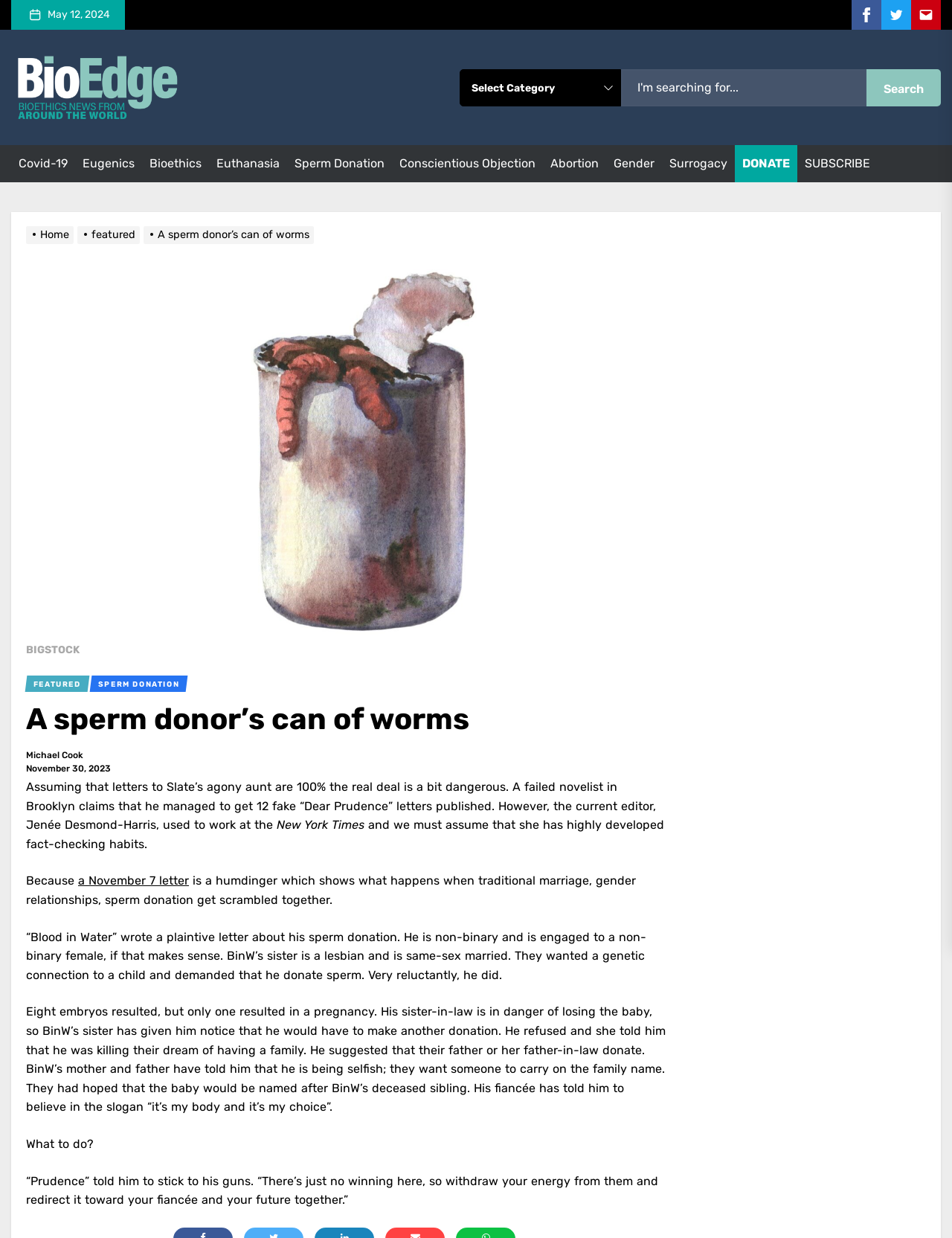Please identify the bounding box coordinates of the element's region that should be clicked to execute the following instruction: "Search for something". The bounding box coordinates must be four float numbers between 0 and 1, i.e., [left, top, right, bottom].

[0.652, 0.056, 0.91, 0.086]